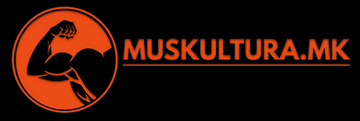Break down the image and provide a full description, noting any significant aspects.

The image features the logo of "Muskultura.mk," a website likely focused on fitness, bodybuilding, and nutrition. The logo prominently displays a muscular arm flexing, symbolizing strength and physical fitness. The design employs a bold orange color against a black background, enhancing visibility and impact. The name "Muskultura.mk" is rendered in a modern, sleek font, positioned to the right of the graphic element. This logo effectively represents the site's mission to promote health, exercise, and knowledge related to muscle development and physical well-being.